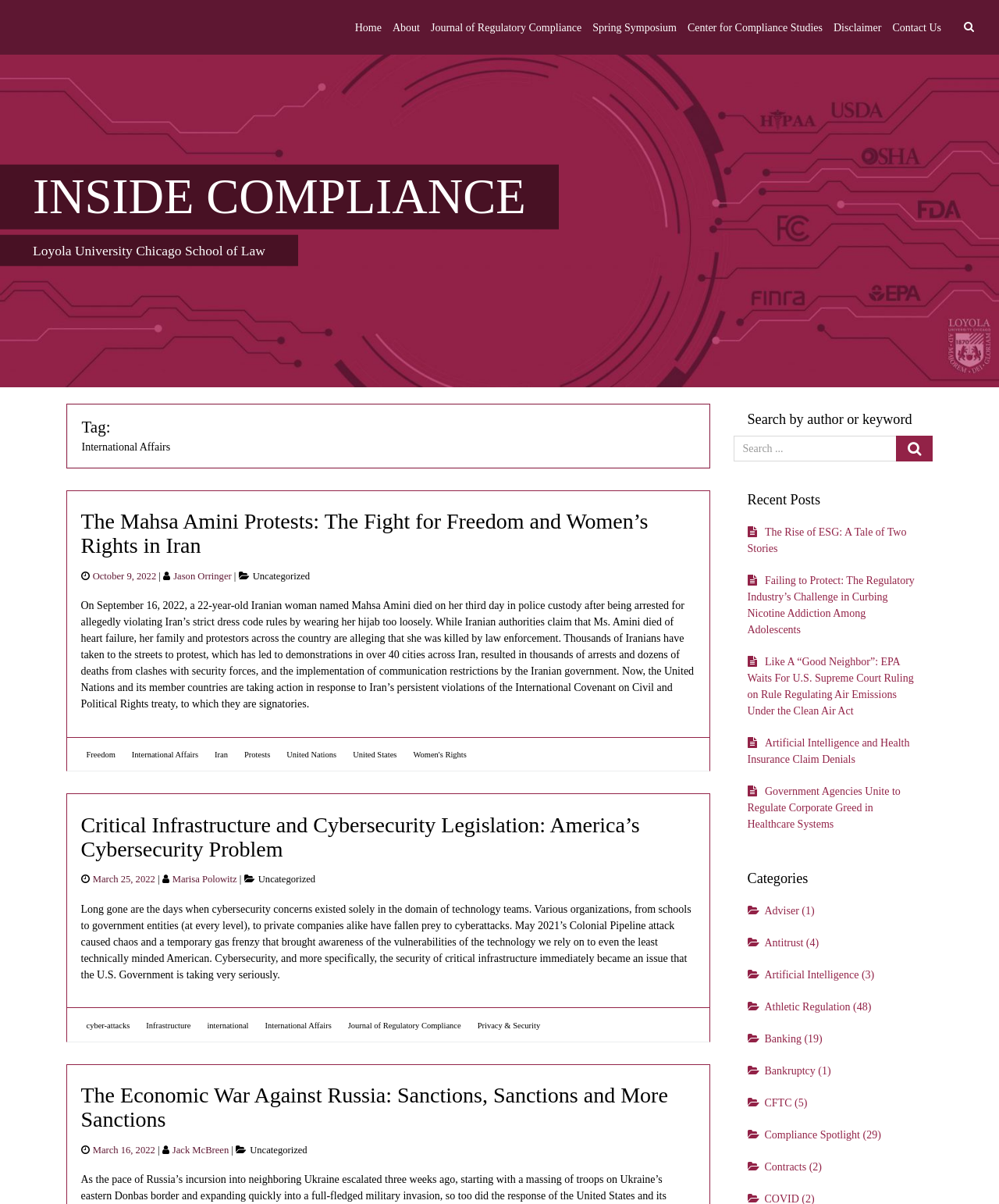Please provide a one-word or short phrase answer to the question:
What is the title of the webpage?

International Affairs – INSIDE COMPLIANCE